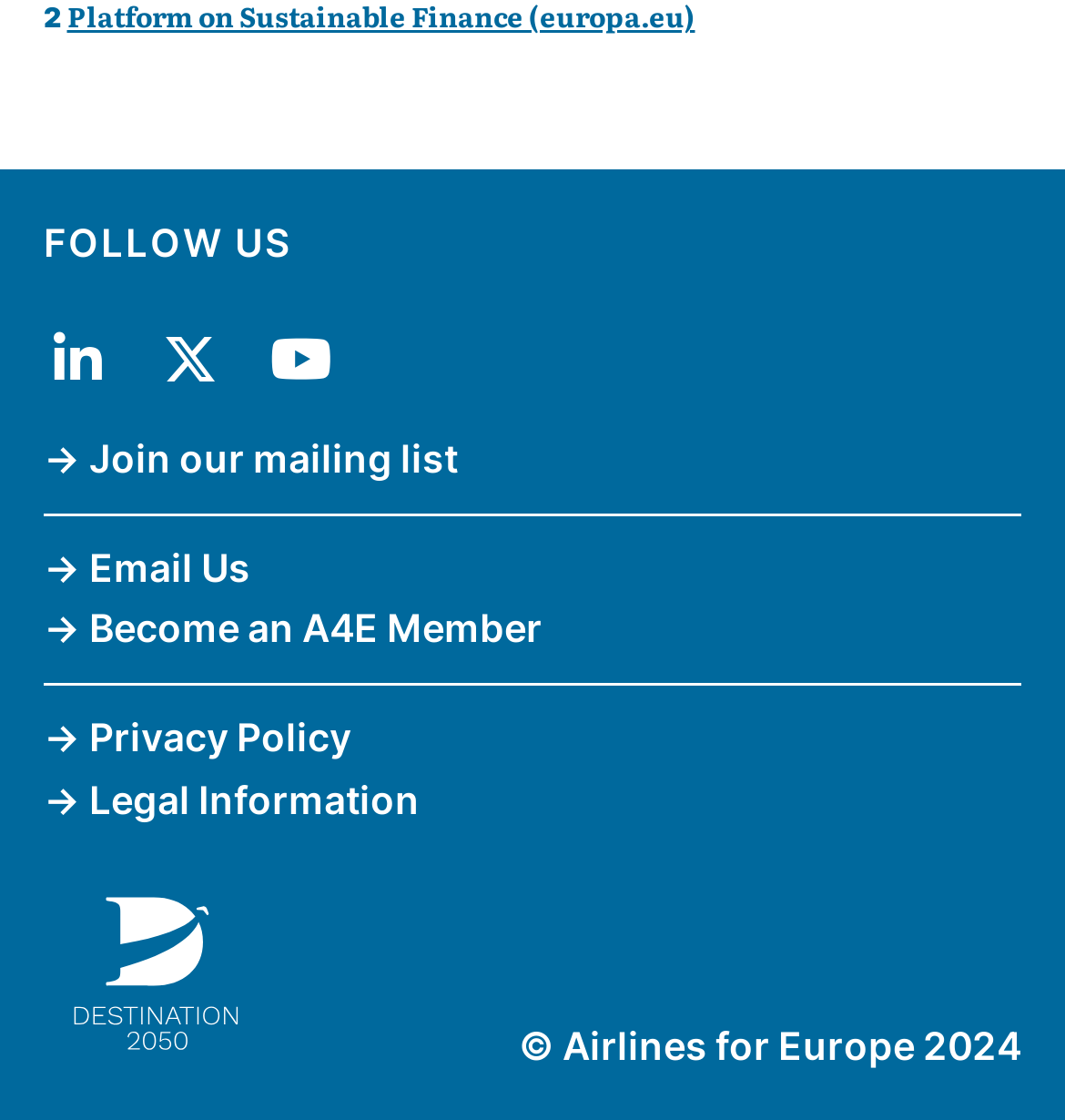Observe the image and answer the following question in detail: What is the name of the mailing list?

The name of the mailing list can be found by examining the link with the OCR text '→Join our mailing list', which is located below the social media links.